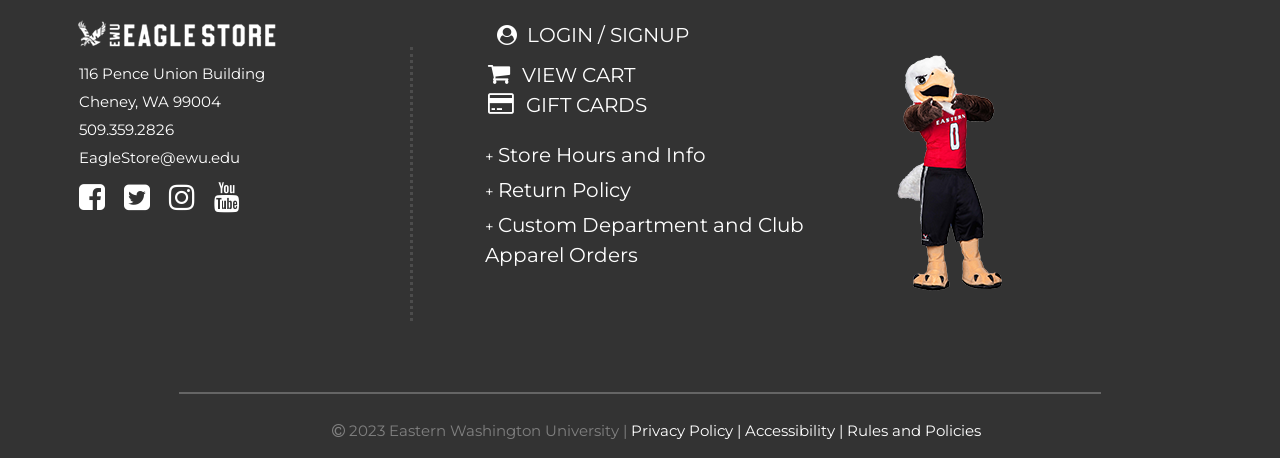What is the link to view the cart?
Using the image, provide a concise answer in one word or a short phrase.

VIEW CART